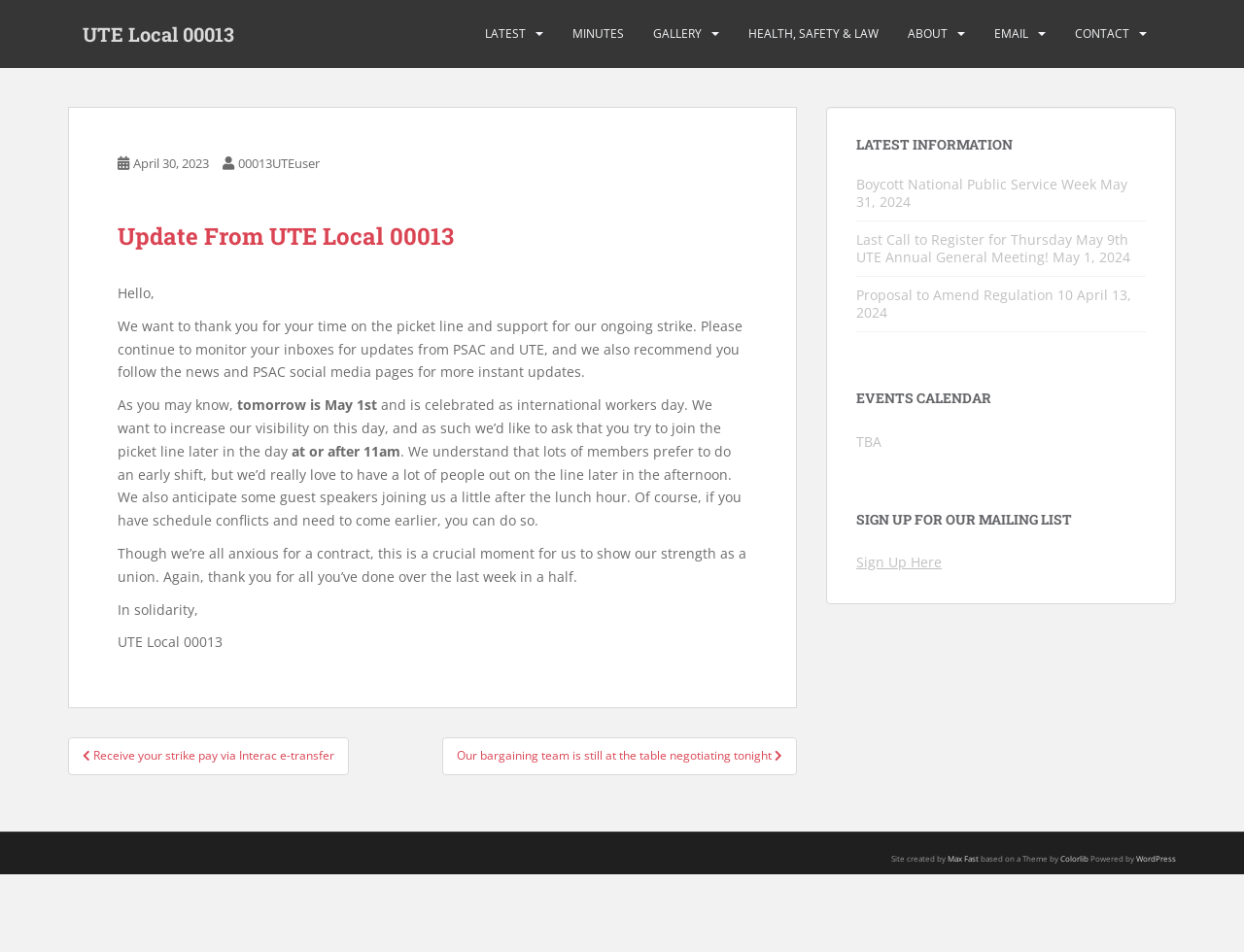Craft a detailed narrative of the webpage's structure and content.

The webpage is titled "Update From UTE Local 00013 – UTE Local 00013" and appears to be a union website. At the top, there are several links to different sections of the website, including "LATEST", "MINUTES", "GALLERY", "HEALTH, SAFETY & LAW", "ABOUT", "EMAIL", and "CONTACT".

Below the links, there is a main section that contains an article with a header "Update From UTE Local 00013". The article starts with a greeting and expresses gratitude to the readers for their time and support during an ongoing strike. It then provides an update on the strike, mentioning that the union wants to increase its visibility on May 1st, which is International Workers' Day. The article asks readers to join the picket line later in the day and mentions that there will be guest speakers.

To the right of the main section, there is a complementary section with a heading "LATEST INFORMATION". This section contains several links to news articles and events, including a boycott of National Public Service Week, a registration call for the UTE Annual General Meeting, and a proposal to amend Regulation 10.

At the bottom of the page, there is a section with a heading "EVENTS CALENDAR" that contains a single entry with a "TBA" status. Below that, there is a section with a heading "SIGN UP FOR OUR MAILING LIST" that contains a link to sign up.

Finally, at the very bottom of the page, there is a footer section that contains information about the website, including its creator, theme, and platform.